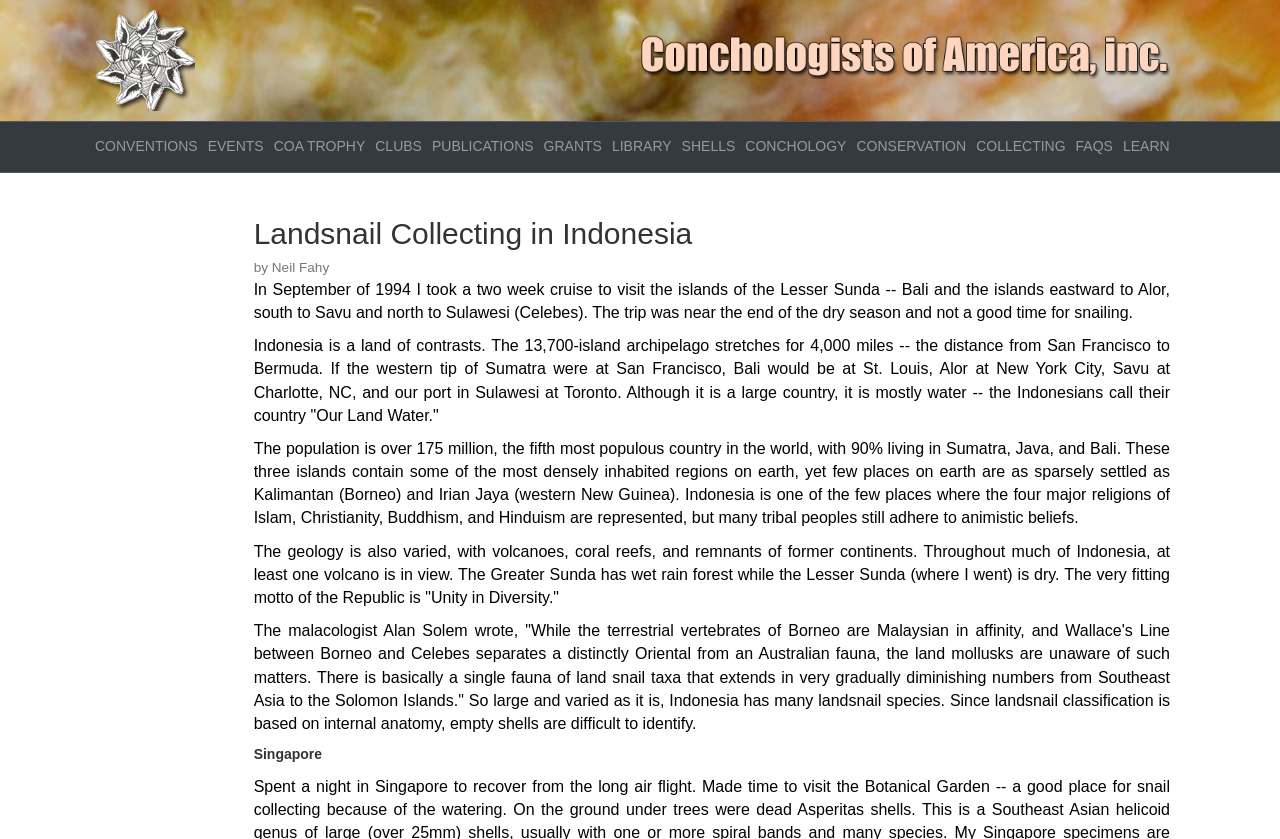How many links are in the header menu?
Answer the question with a detailed and thorough explanation.

The header menu contains links to 'CONVENTIONS', 'EVENTS', 'COA TROPHY', 'CLUBS', 'PUBLICATIONS', 'GRANTS', 'LIBRARY', 'SHELLS', 'CONCHOLOGY', 'CONSERVATION', and 'COLLECTING', 'FAQS', and 'LEARN', which makes a total of 11 links.